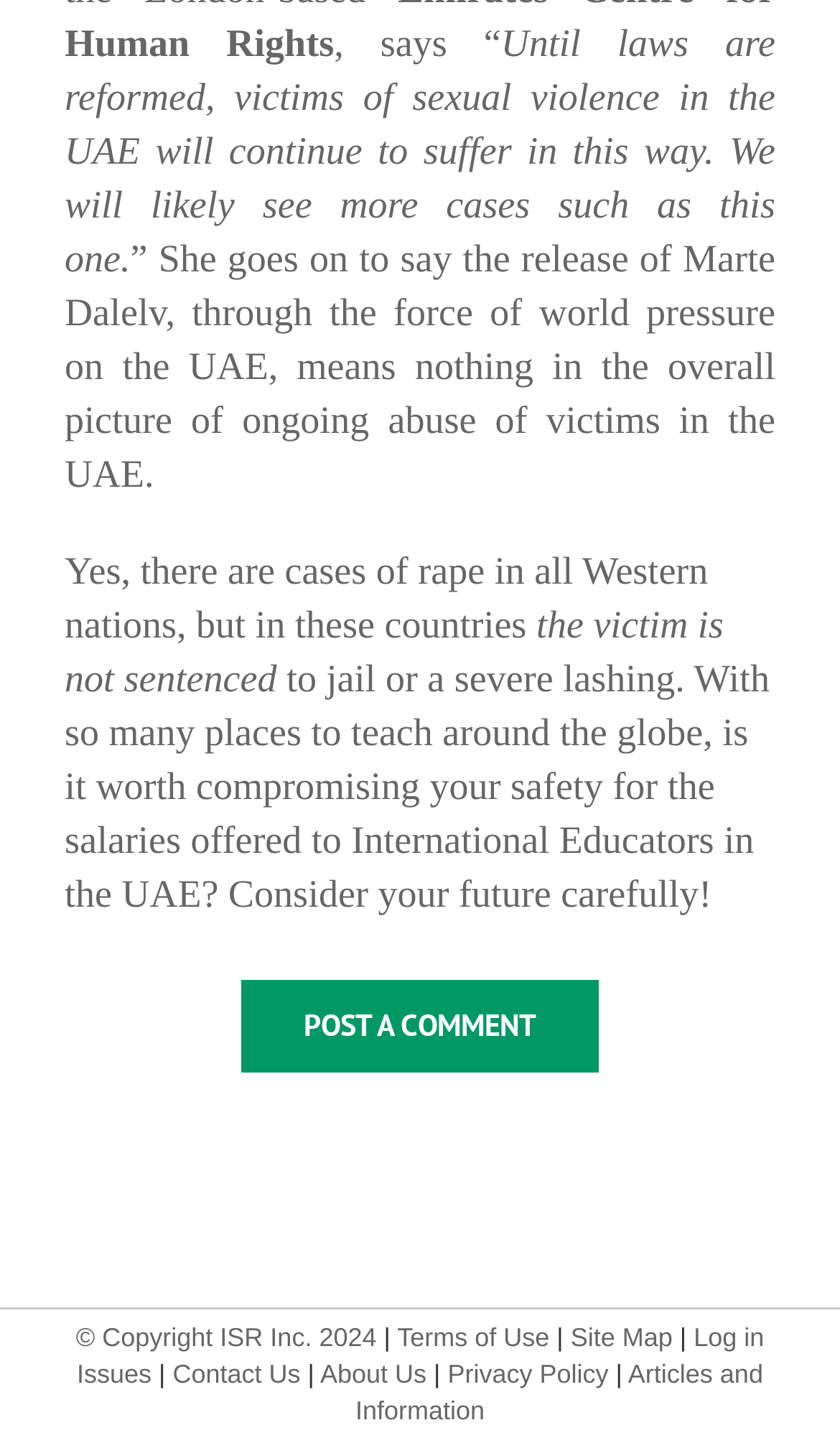Please find the bounding box coordinates in the format (top-left x, top-left y, bottom-right x, bottom-right y) for the given element description. Ensure the coordinates are floating point numbers between 0 and 1. Description: Articles and Information

[0.423, 0.942, 0.908, 0.989]